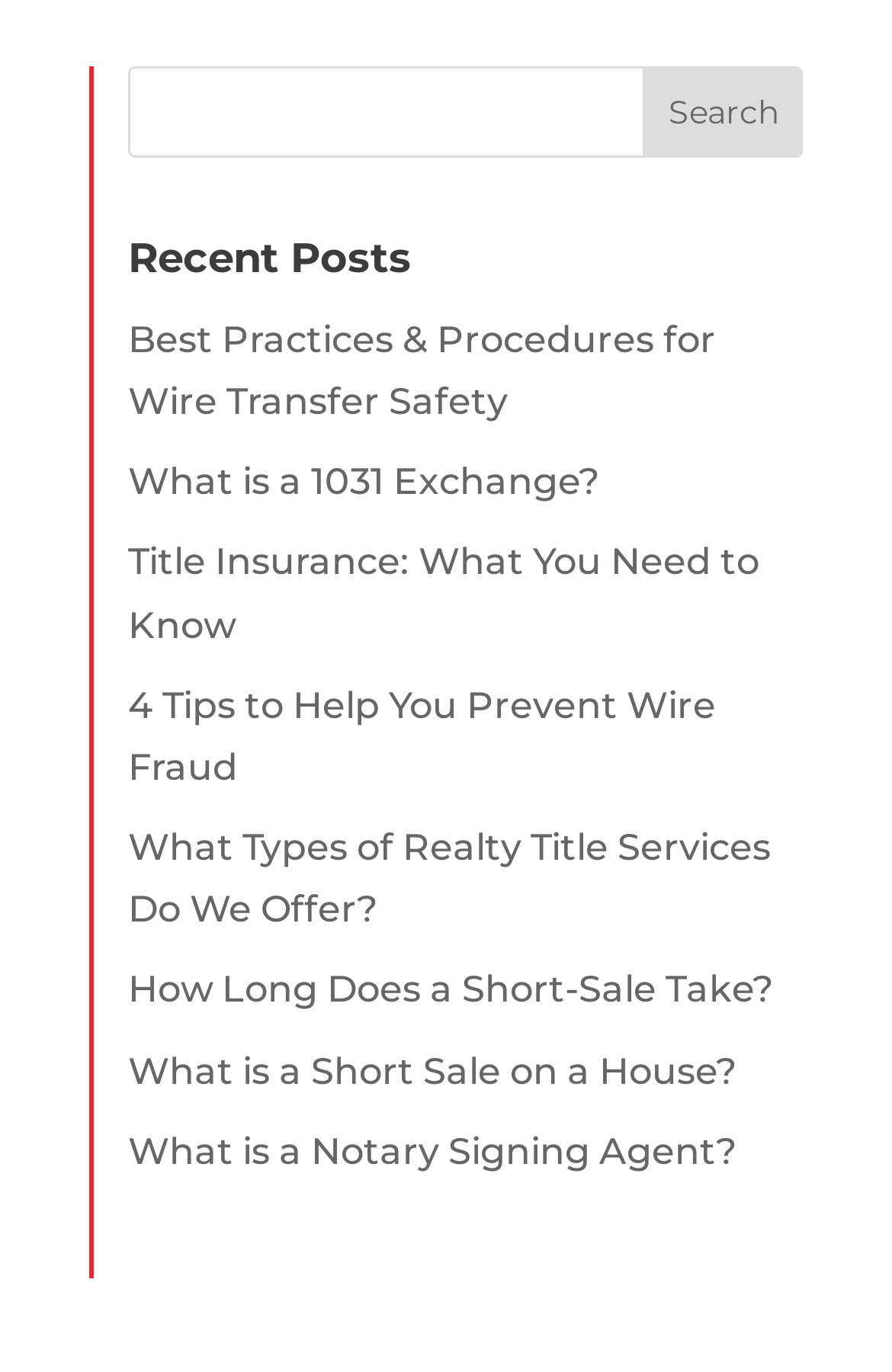Identify the bounding box coordinates of the area that should be clicked in order to complete the given instruction: "learn about 'What is a 1031 Exchange?'". The bounding box coordinates should be four float numbers between 0 and 1, i.e., [left, top, right, bottom].

[0.144, 0.335, 0.672, 0.367]